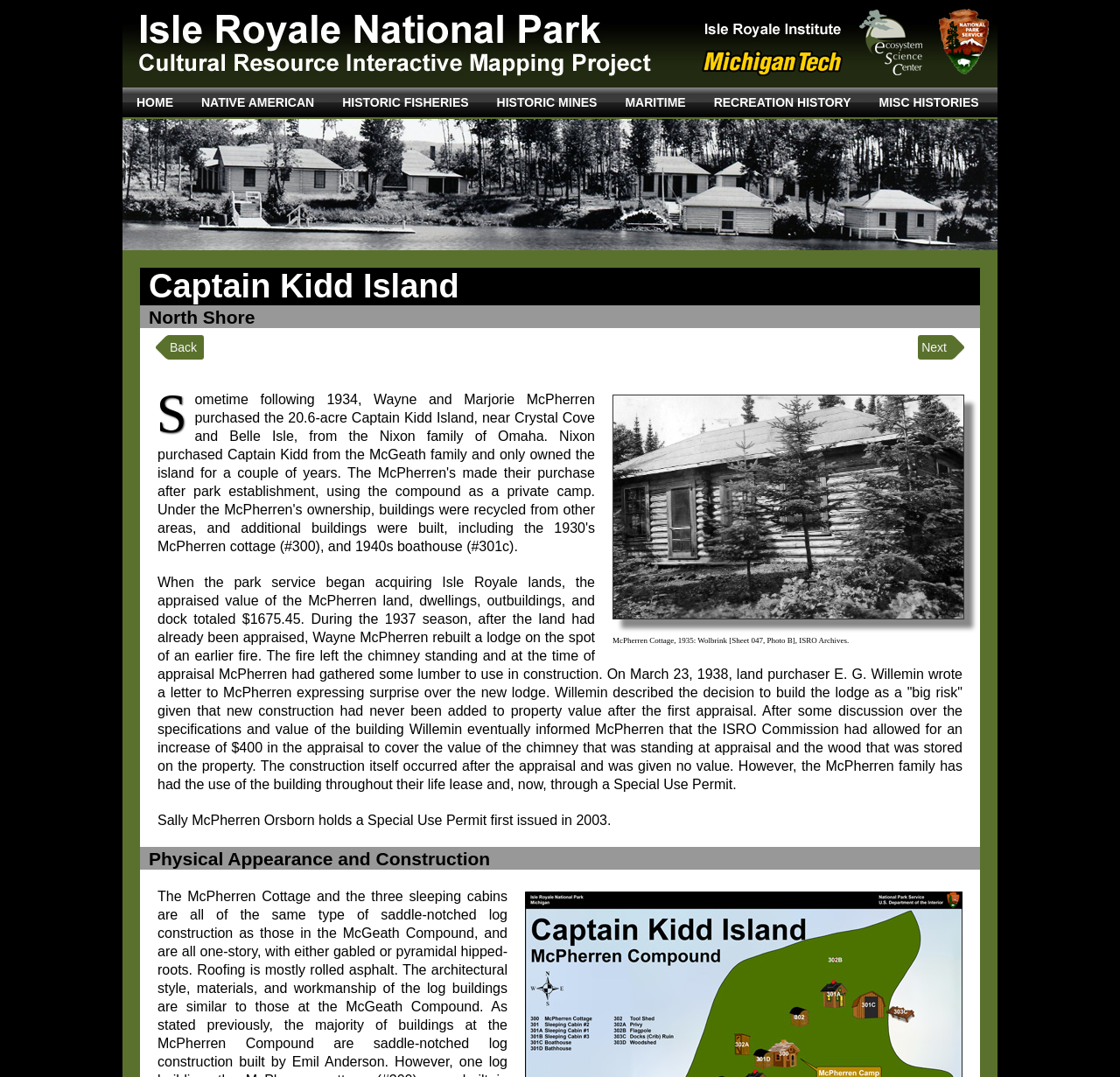Please determine the bounding box coordinates of the element's region to click in order to carry out the following instruction: "Read about the Physical Appearance and Construction". The coordinates should be four float numbers between 0 and 1, i.e., [left, top, right, bottom].

[0.125, 0.786, 0.875, 0.807]